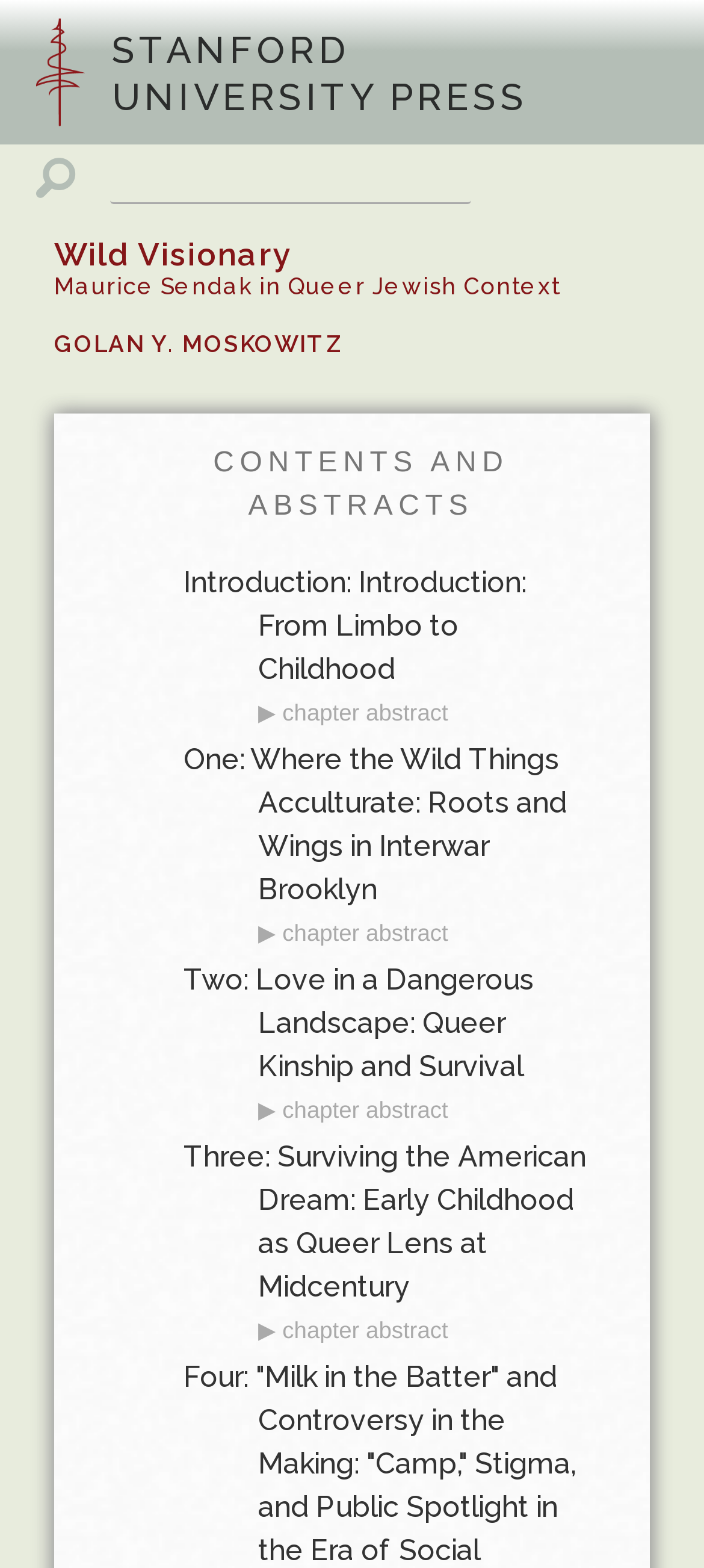What is the name of the university press?
Using the visual information from the image, give a one-word or short-phrase answer.

STANFORD UNIVERSITY PRESS